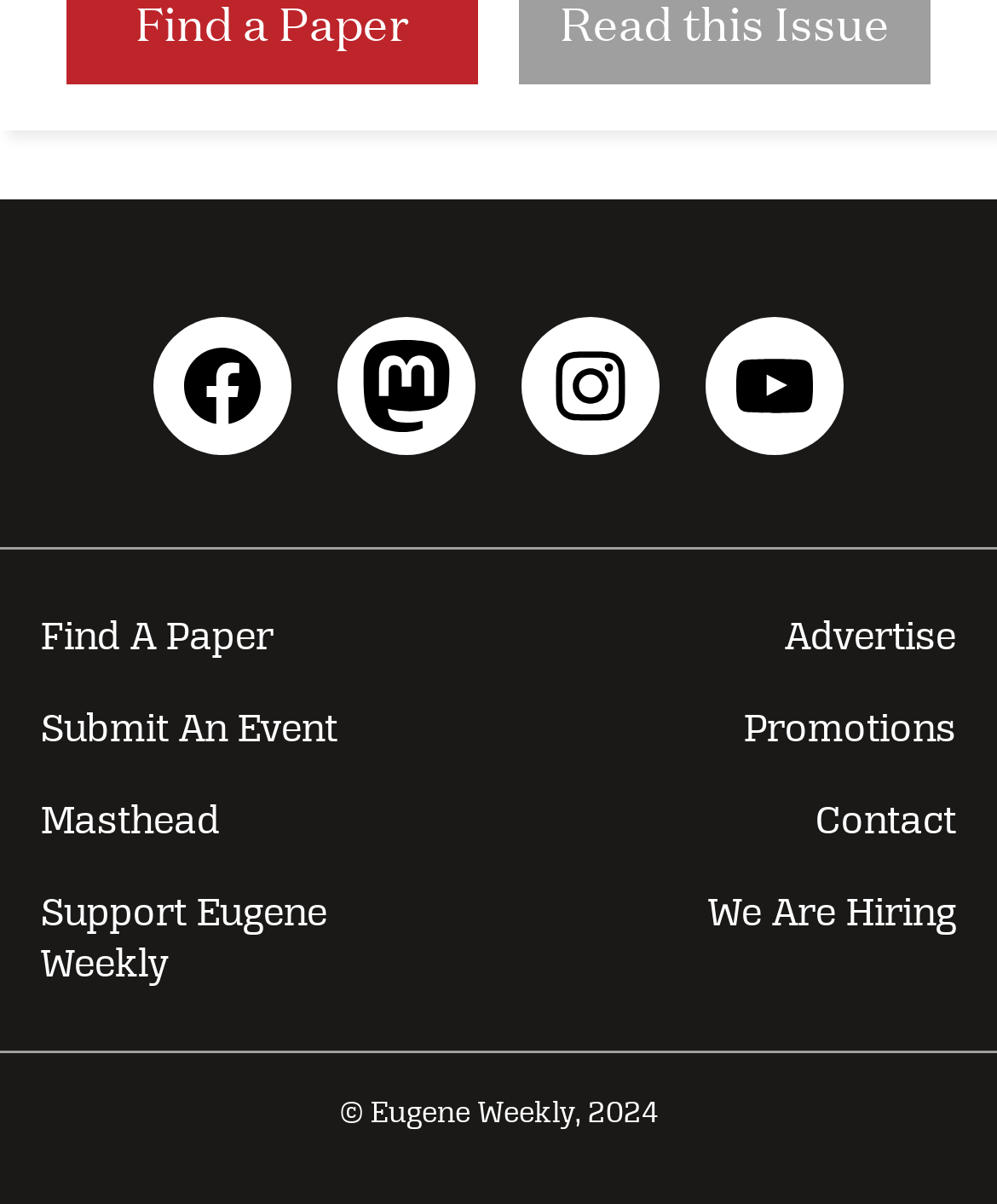Select the bounding box coordinates of the element I need to click to carry out the following instruction: "Support Eugene Weekly".

[0.0, 0.72, 0.5, 0.839]